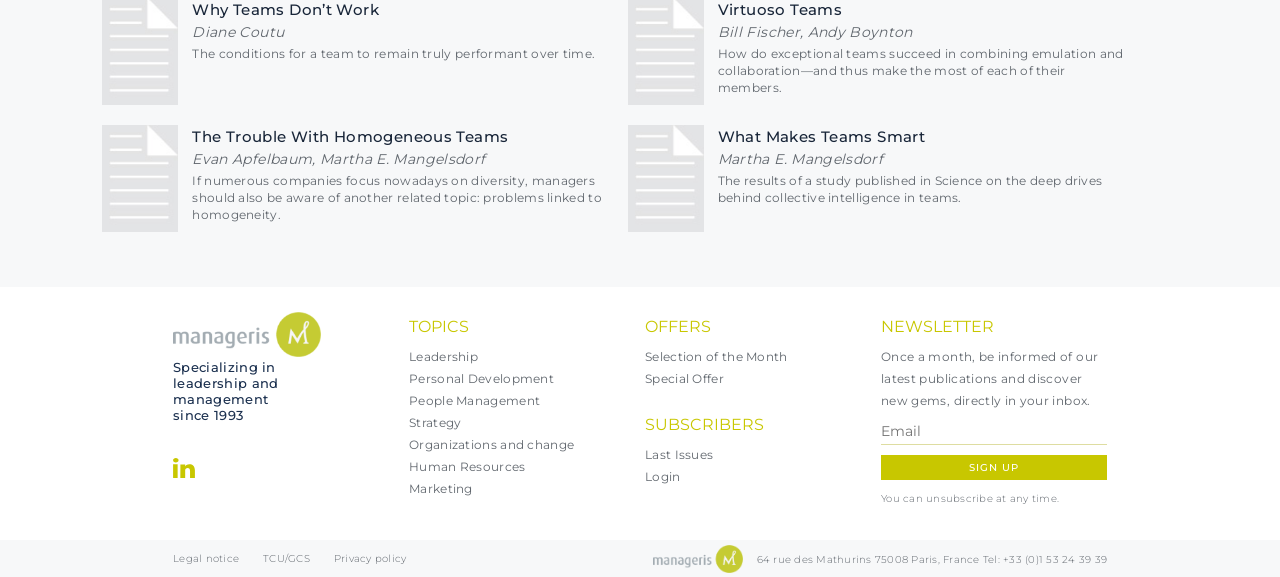Using details from the image, please answer the following question comprehensively:
How often is the newsletter sent?

The newsletter section mentions that subscribers will be informed of the latest publications and discover new gems 'once a month, directly in your inbox', indicating that the newsletter is sent monthly.